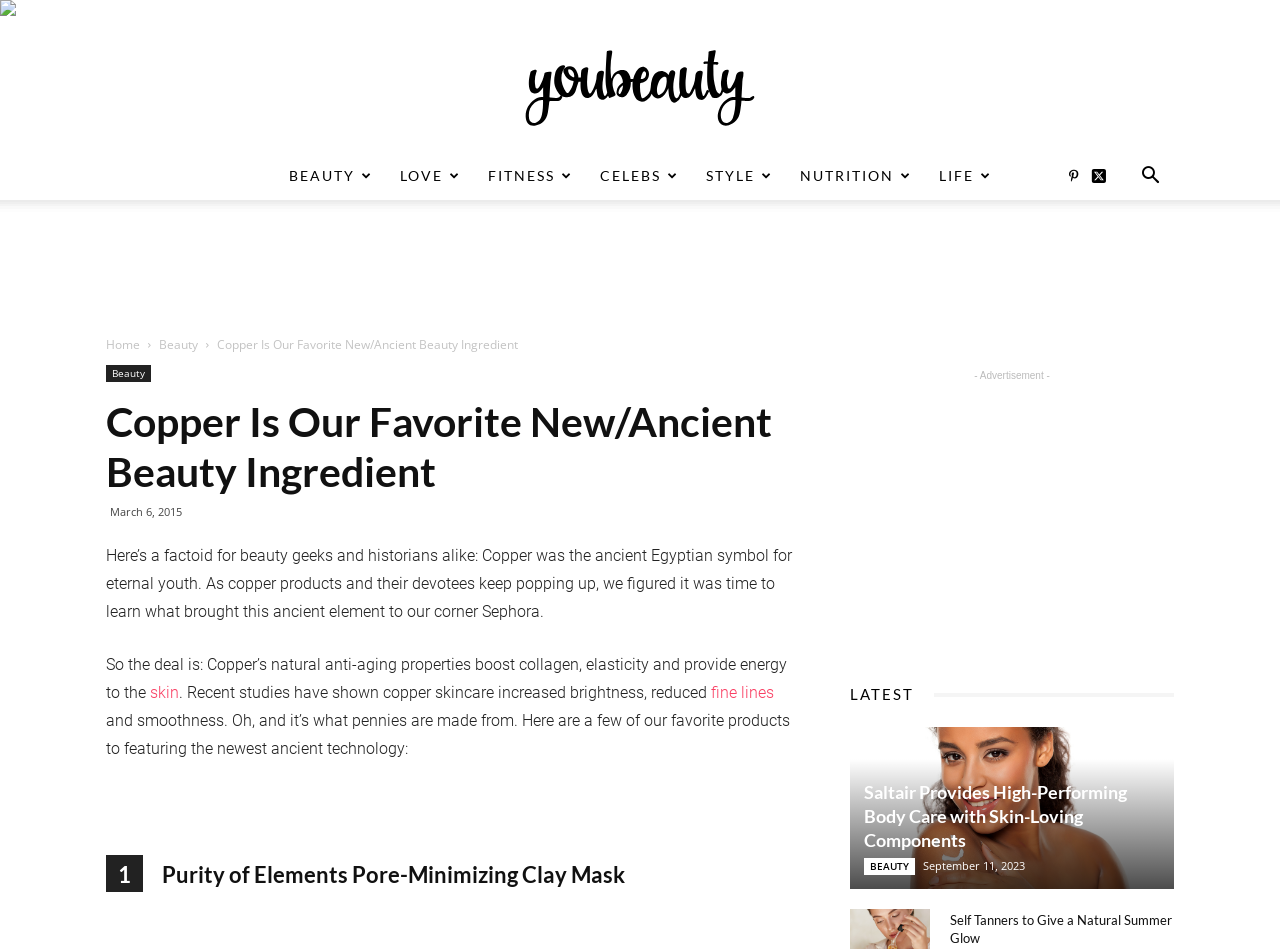What is copper's natural property?
Using the visual information, respond with a single word or phrase.

Anti-aging